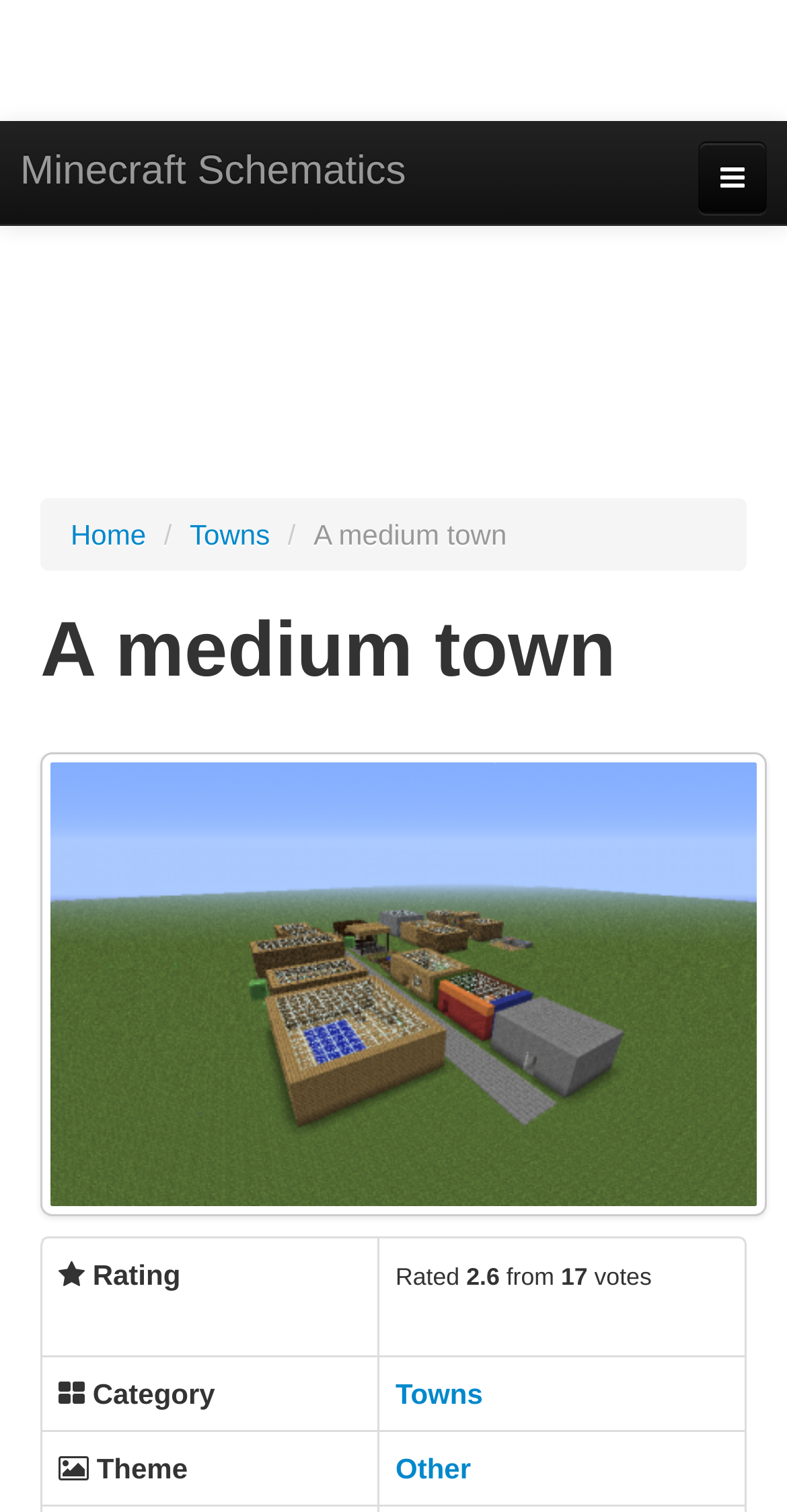Explain the contents of the webpage comprehensively.

This webpage is about a Minecraft creation, specifically a medium-sized town. At the top, there is a navigation menu with several links, including "Minecraft Schematics", "Home", "Creations", "Search", "Servers", and "About". Additionally, there are two buttons, "Login/Register" and "Help/FAQ", located on the right side of the navigation menu.

Below the navigation menu, there is a heading that reads "A medium town". Underneath the heading, there is a table with three rows, each containing two columns. The first row displays the rating of the creation, with a rating of 2.6 out of 17 votes. The second row shows the category of the creation, which is "Towns", and the third row displays the theme of the creation, which is "Other".

On the left side of the table, there is a breadcrumb navigation with links to "Home" and "Towns". The "A medium town" text is also repeated below the breadcrumb navigation.